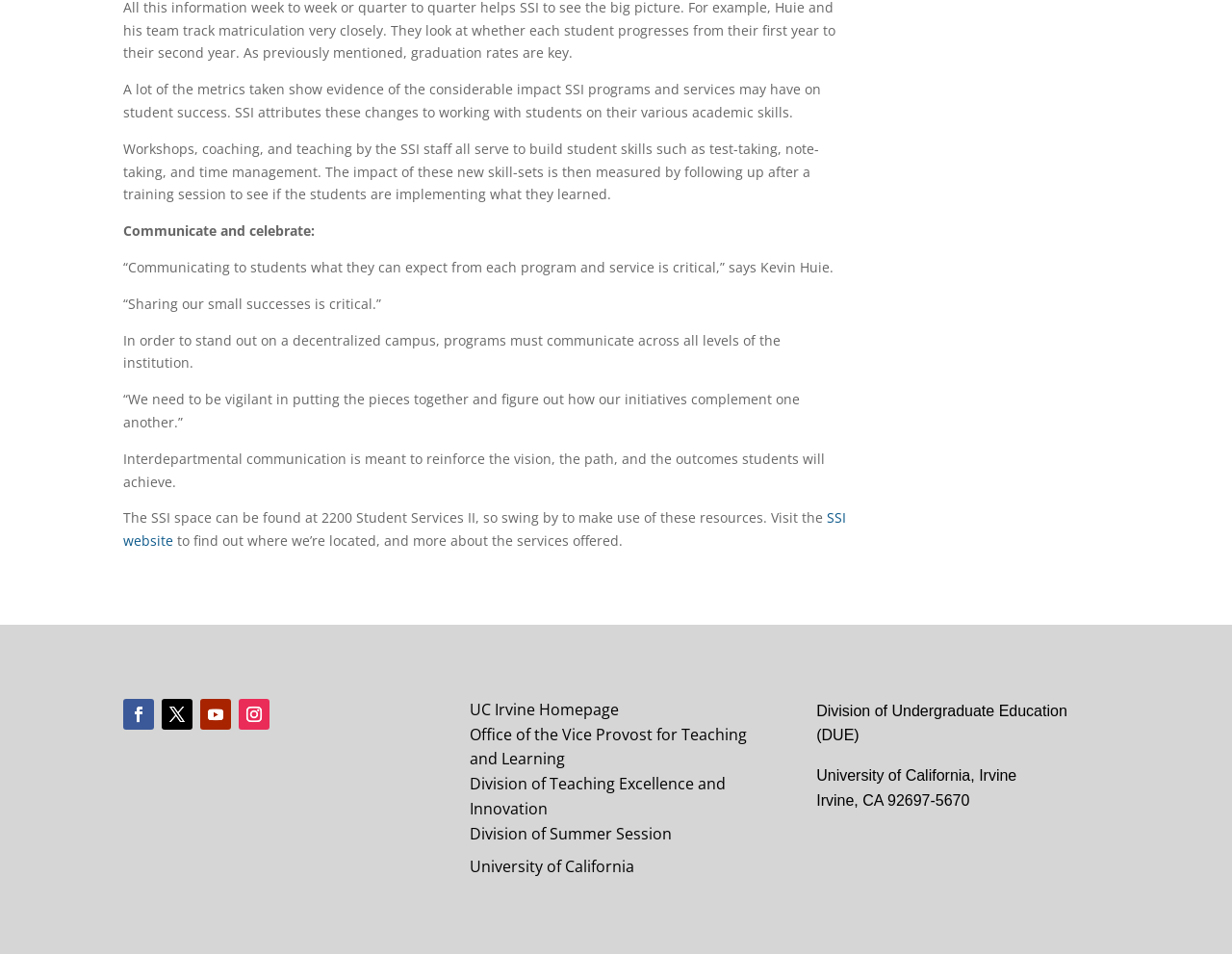What is the main focus of SSI programs and services?
Using the image as a reference, answer the question in detail.

Based on the text, it is clear that SSI programs and services are focused on improving student success, as evidenced by the metrics taken and the skills taught, such as test-taking, note-taking, and time management.